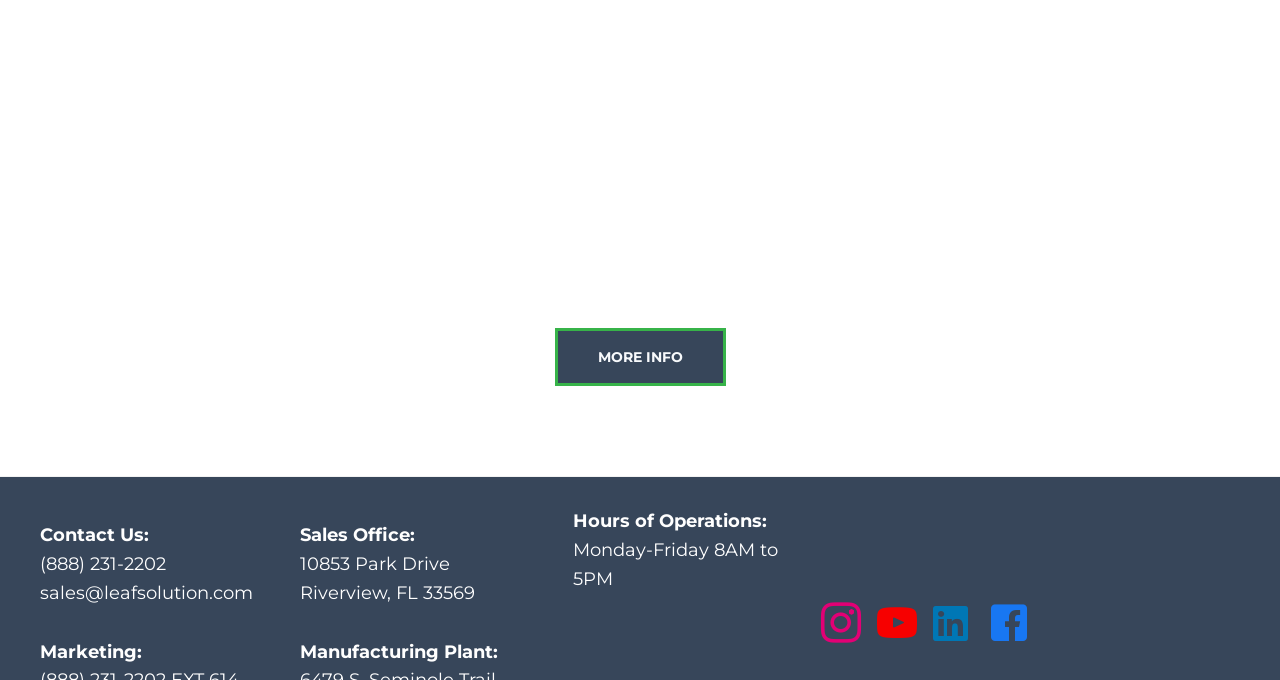Look at the image and write a detailed answer to the question: 
What is the email address for sales?

I found the email address by looking at the link element with the OCR text 'sales@leafsolution.com' which is located below the 'Contact Us:' static text.